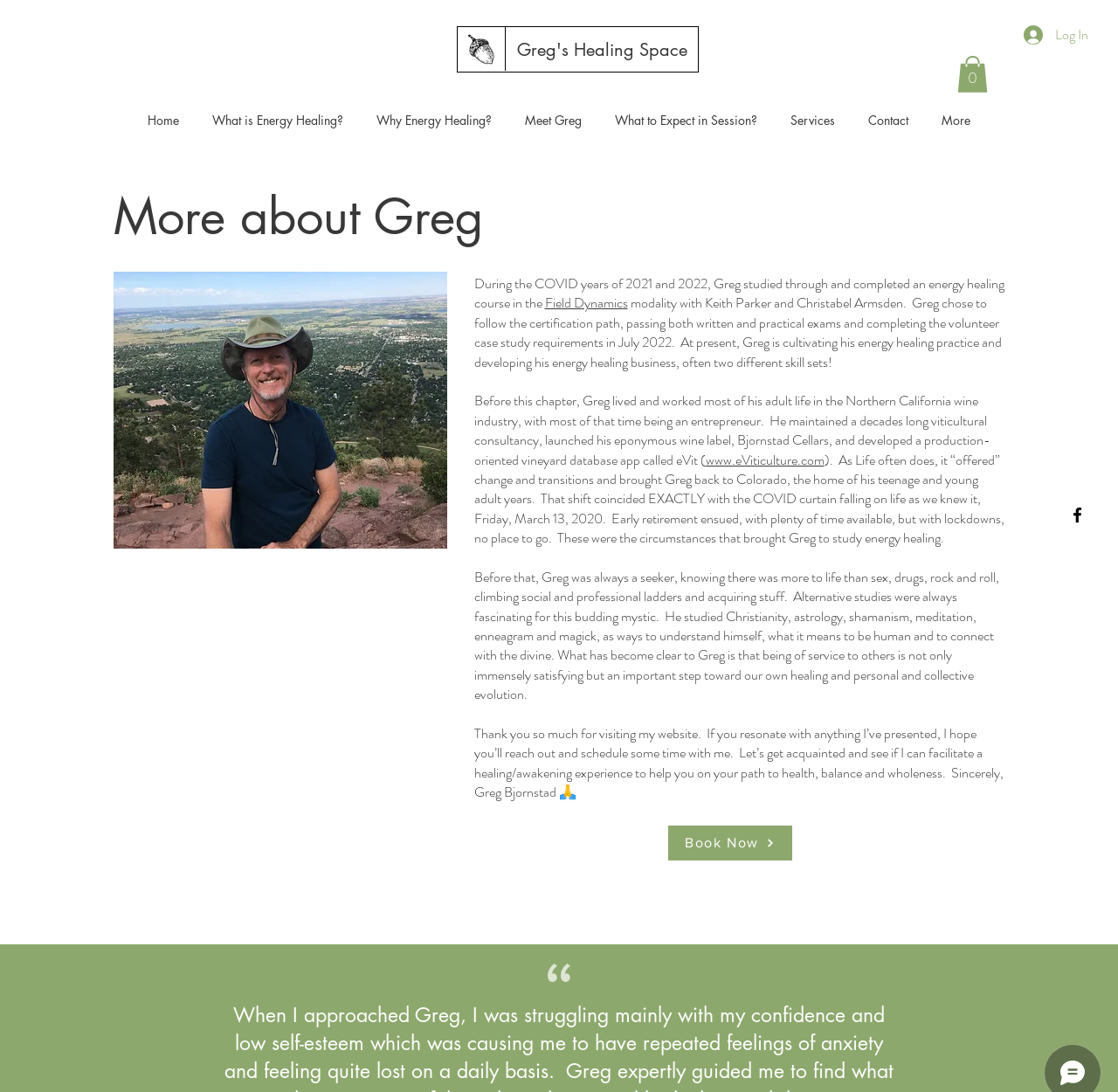Given the element description February 2019, predict the bounding box coordinates for the UI element in the webpage screenshot. The format should be (top-left x, top-left y, bottom-right x, bottom-right y), and the values should be between 0 and 1.

None